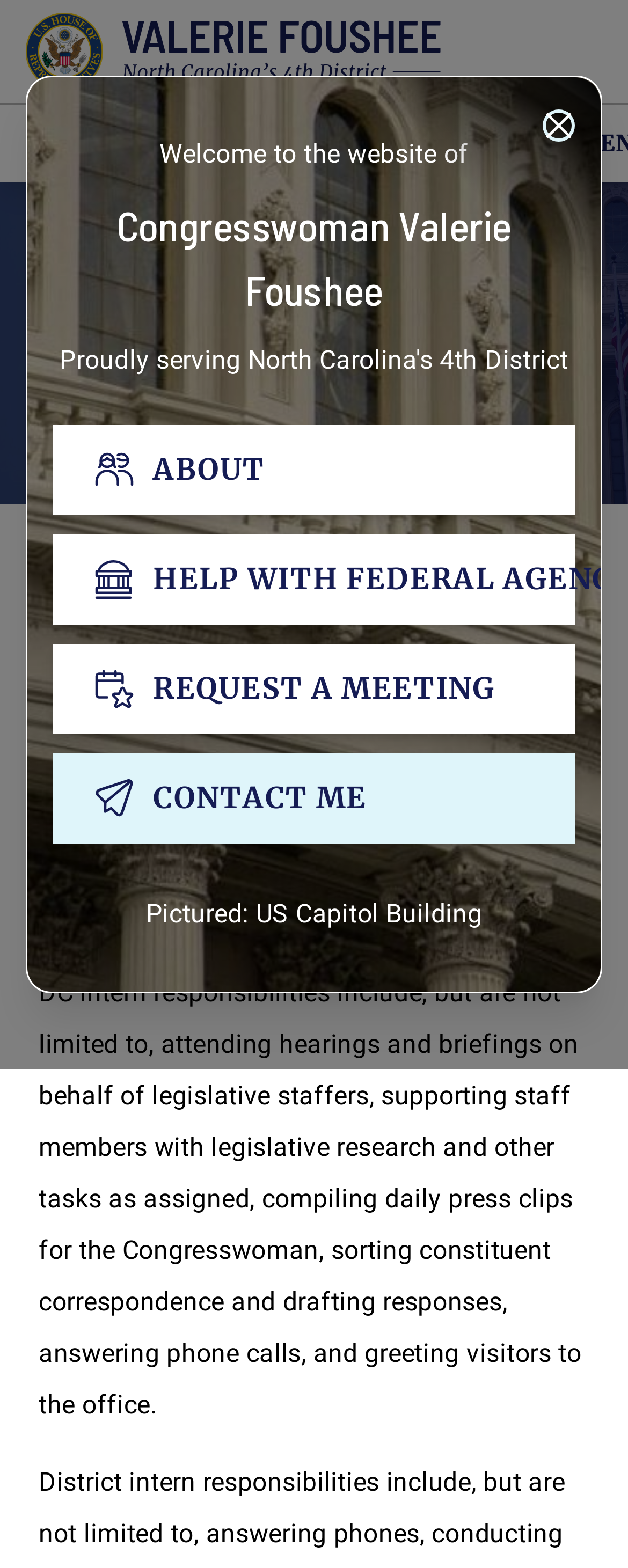Find the bounding box coordinates of the element's region that should be clicked in order to follow the given instruction: "Search the website". The coordinates should consist of four float numbers between 0 and 1, i.e., [left, top, right, bottom].

[0.0, 0.067, 0.123, 0.116]